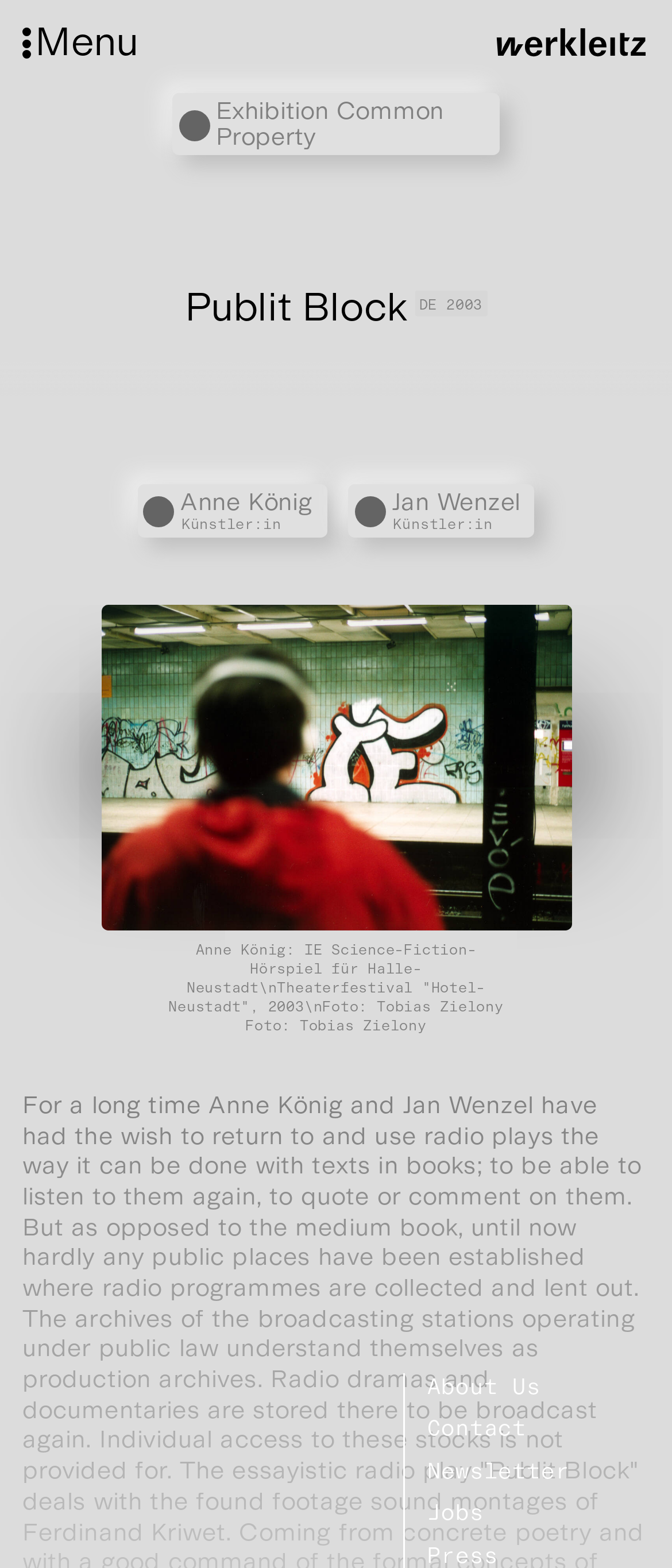Bounding box coordinates are specified in the format (top-left x, top-left y, bottom-right x, bottom-right y). All values are floating point numbers bounded between 0 and 1. Please provide the bounding box coordinate of the region this sentence describes: Exhibition Common Property

[0.267, 0.064, 0.723, 0.096]